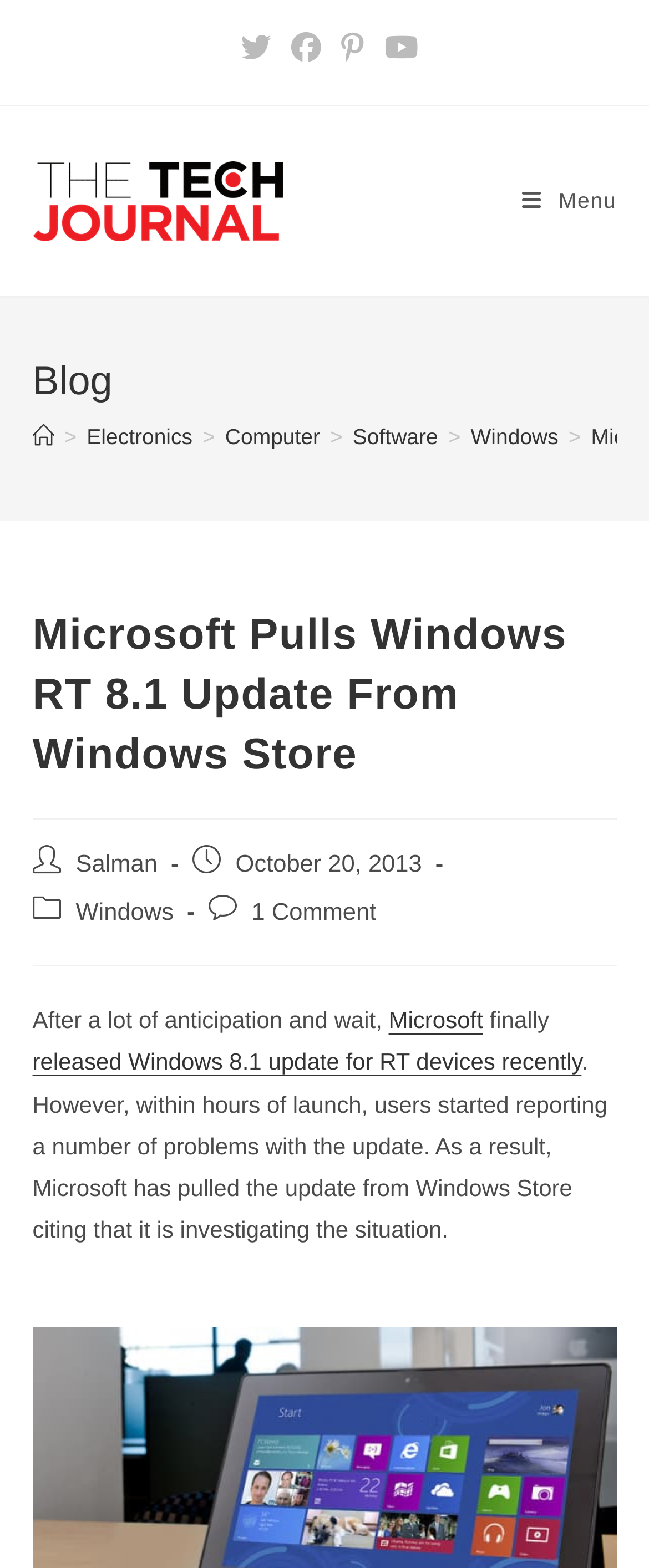Please analyze the image and provide a thorough answer to the question:
What is the category of the post?

I found the answer by examining the 'Post category:' section, which is located below the post title, and it links to the category 'Windows'.